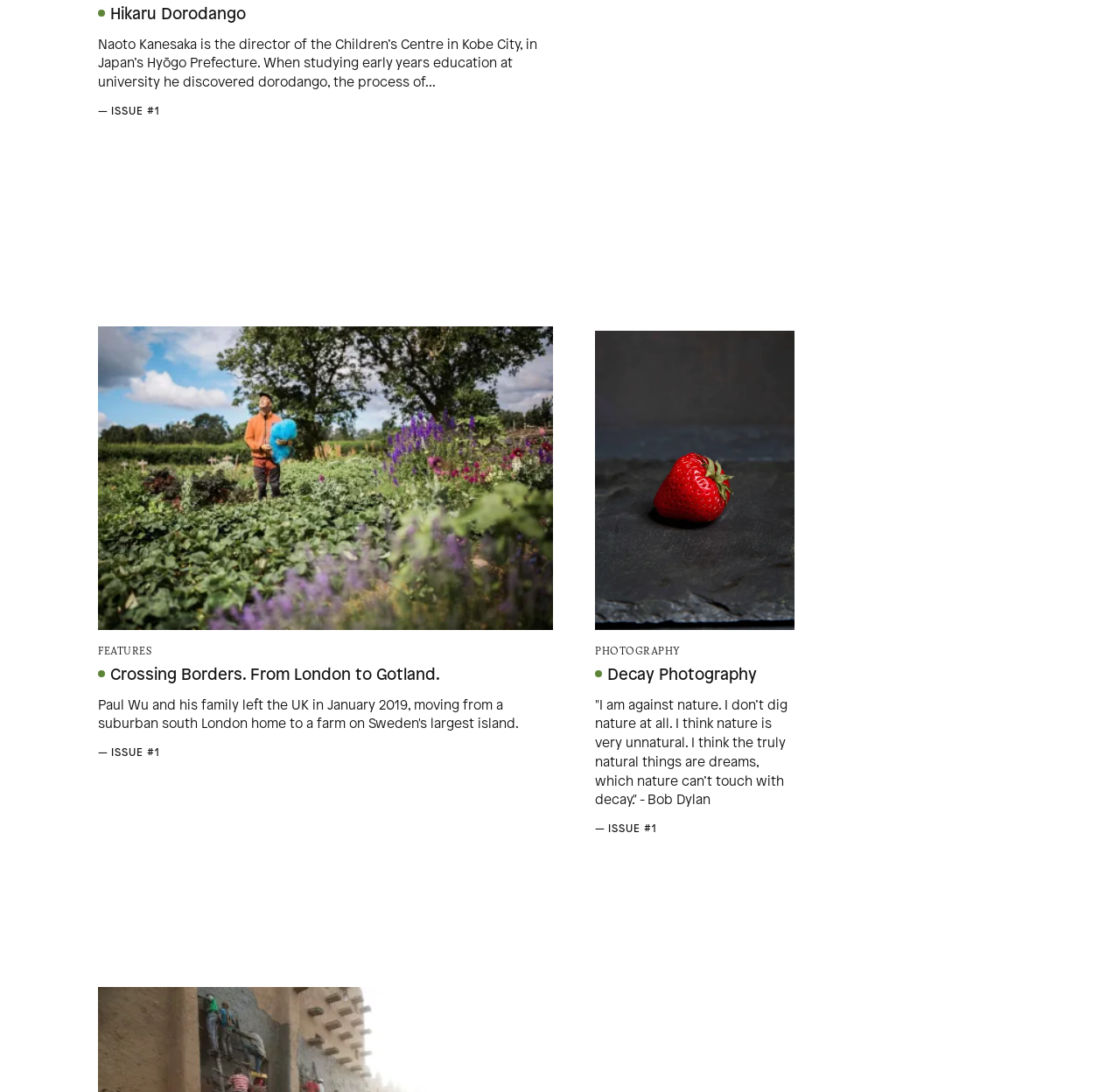Identify the bounding box coordinates of the section to be clicked to complete the task described by the following instruction: "Learn more about the carbon rating". The coordinates should be four float numbers between 0 and 1, formatted as [left, top, right, bottom].

[0.824, 0.914, 0.912, 0.934]